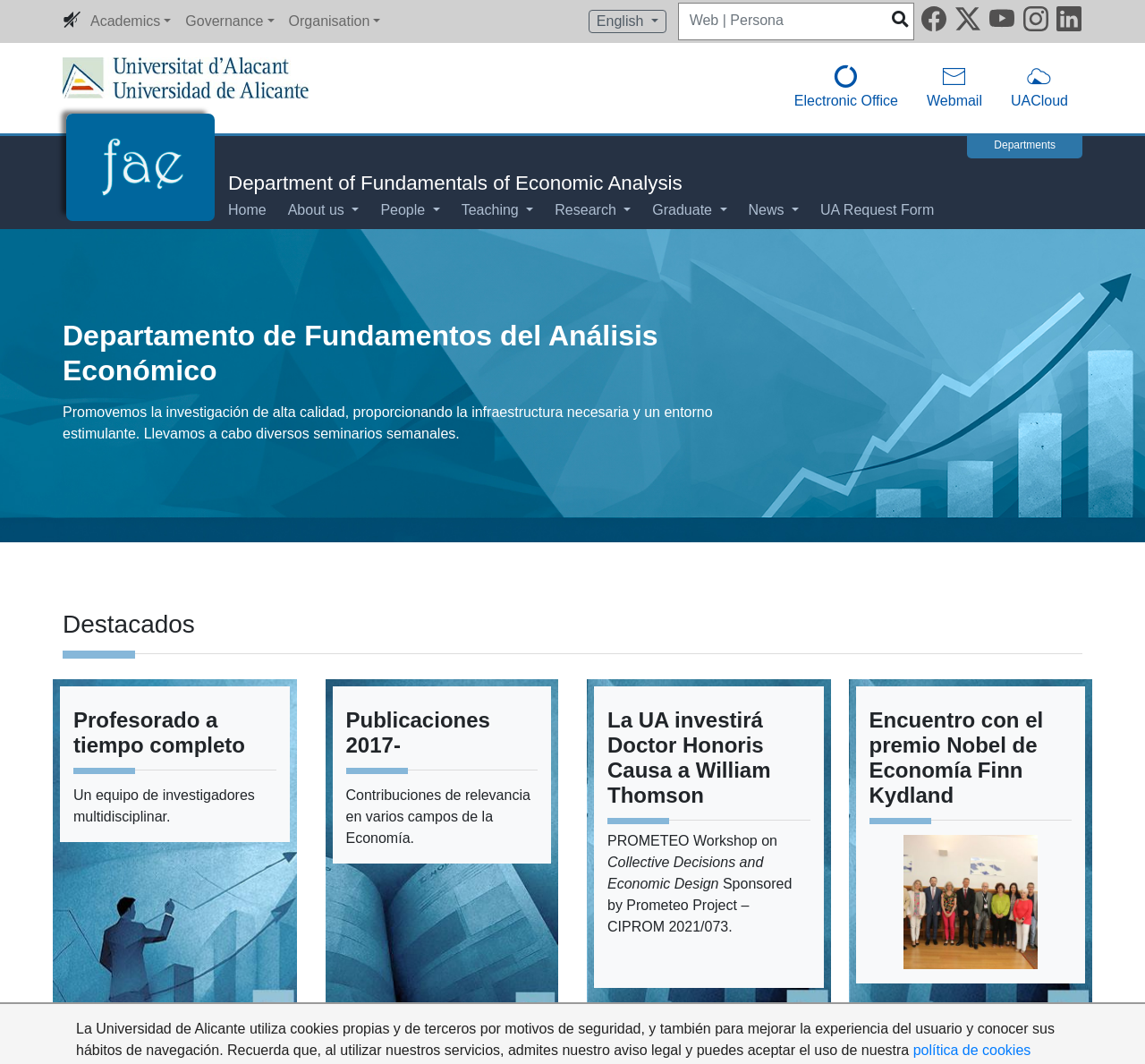Locate the bounding box coordinates of the clickable region to complete the following instruction: "Go to the University of Alicante website."

[0.055, 0.054, 0.27, 0.112]